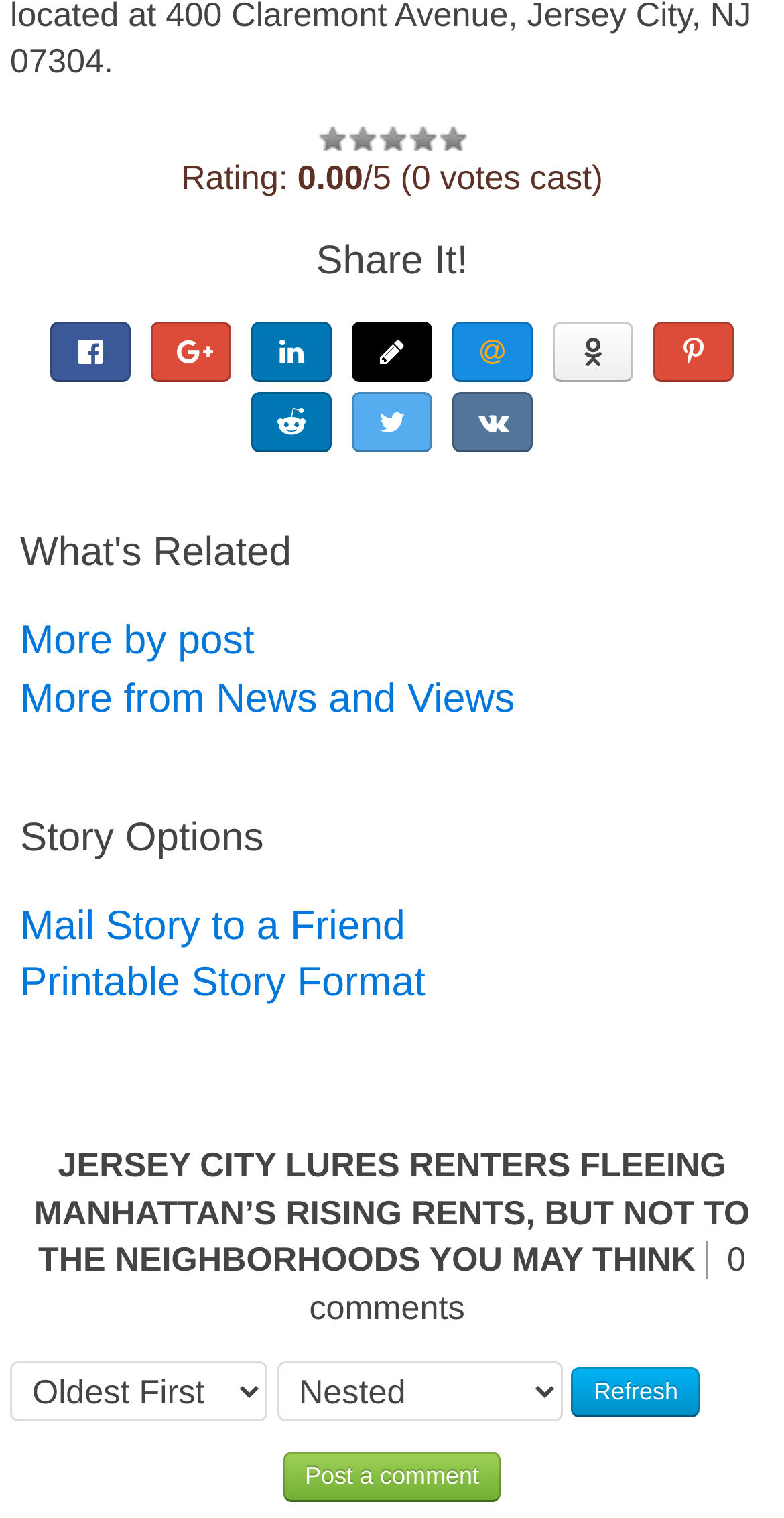Determine the bounding box coordinates for the HTML element mentioned in the following description: "More from News and Views". The coordinates should be a list of four floats ranging from 0 to 1, represented as [left, top, right, bottom].

[0.026, 0.446, 0.657, 0.475]